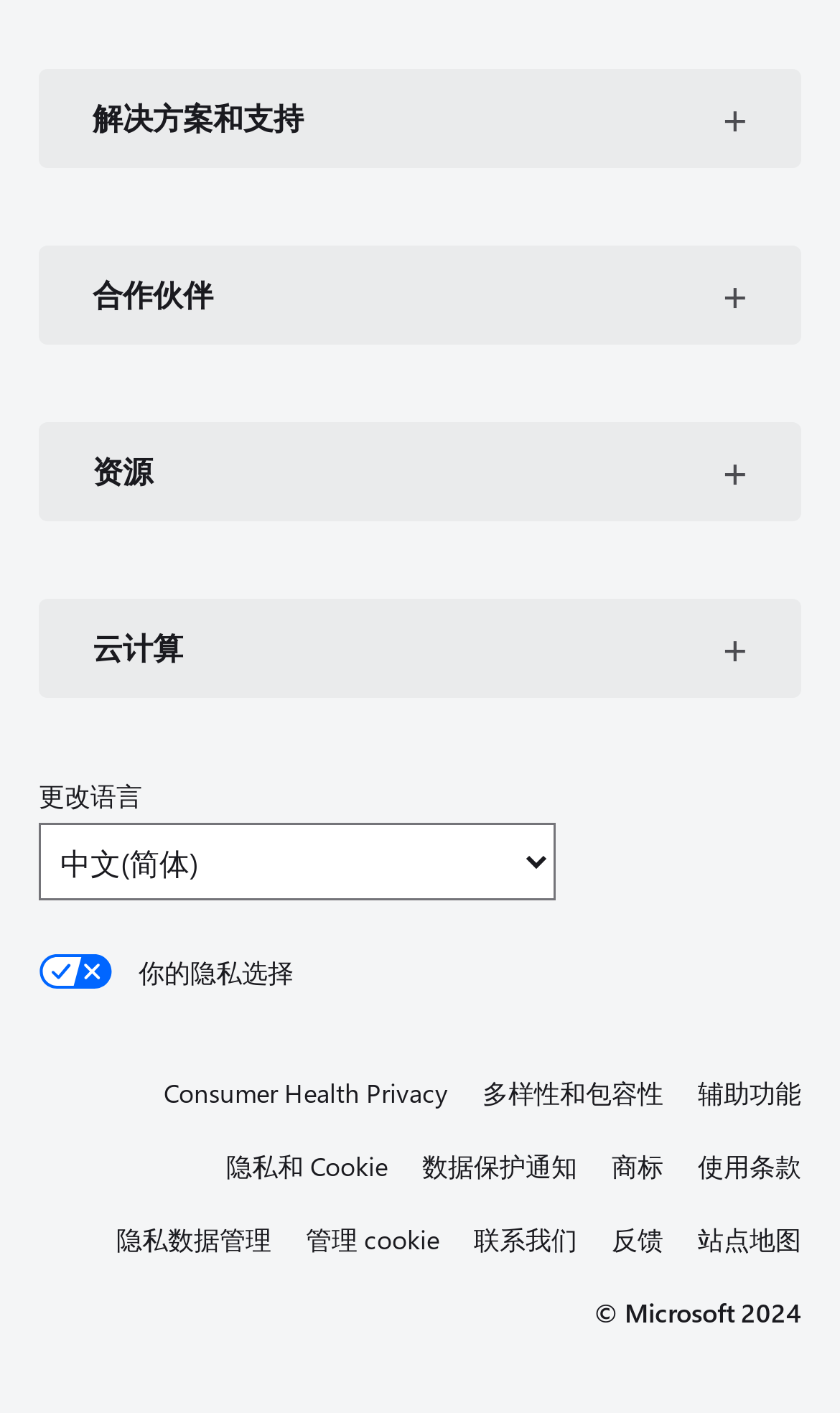How many links are there in the footer section? Based on the image, give a response in one word or a short phrase.

11